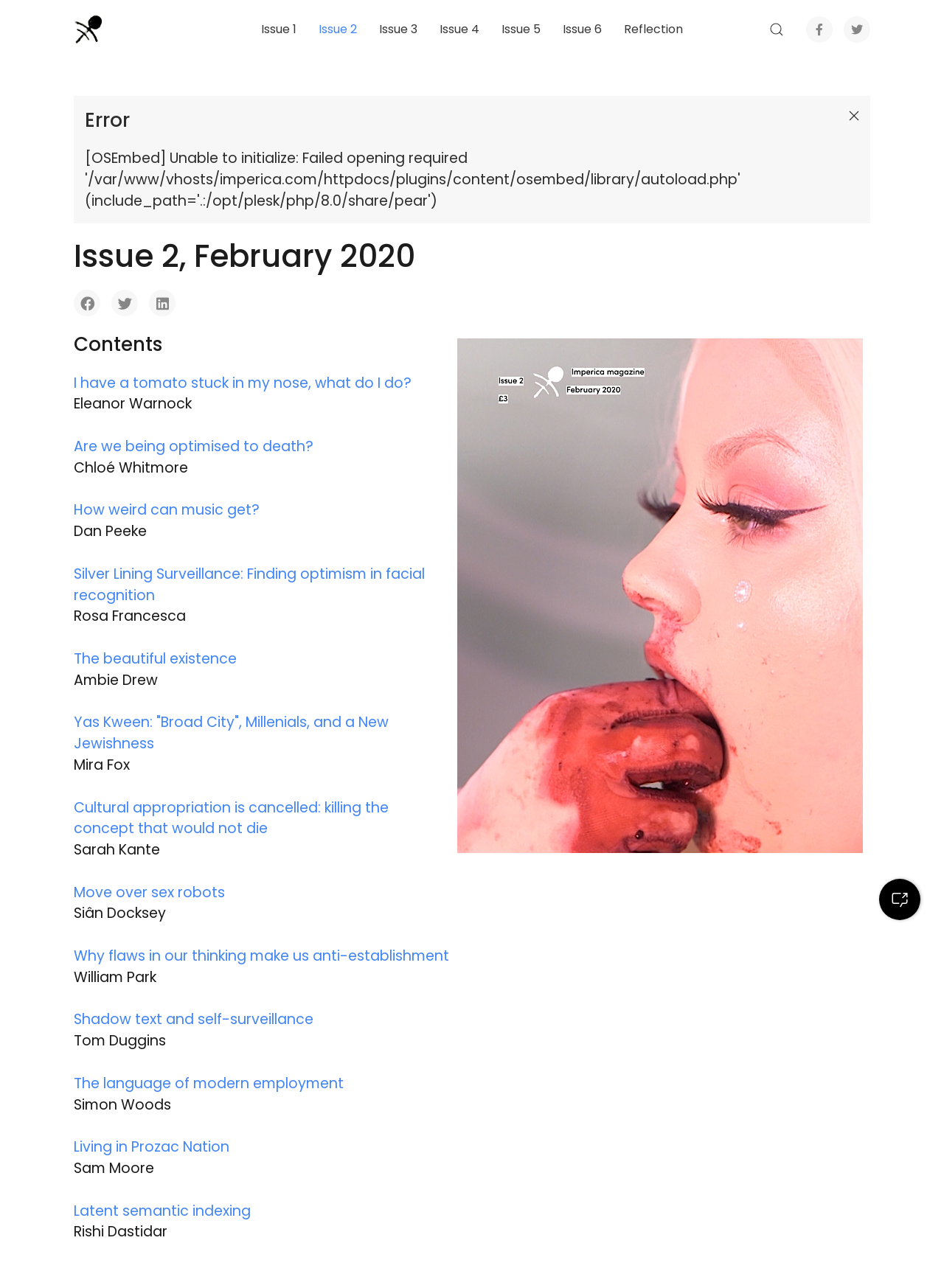What is the title of the first article?
Please give a detailed and elaborate answer to the question.

I looked at the contents section of the webpage and found the first article titled 'I have a tomato stuck in my nose, what do I do?'.